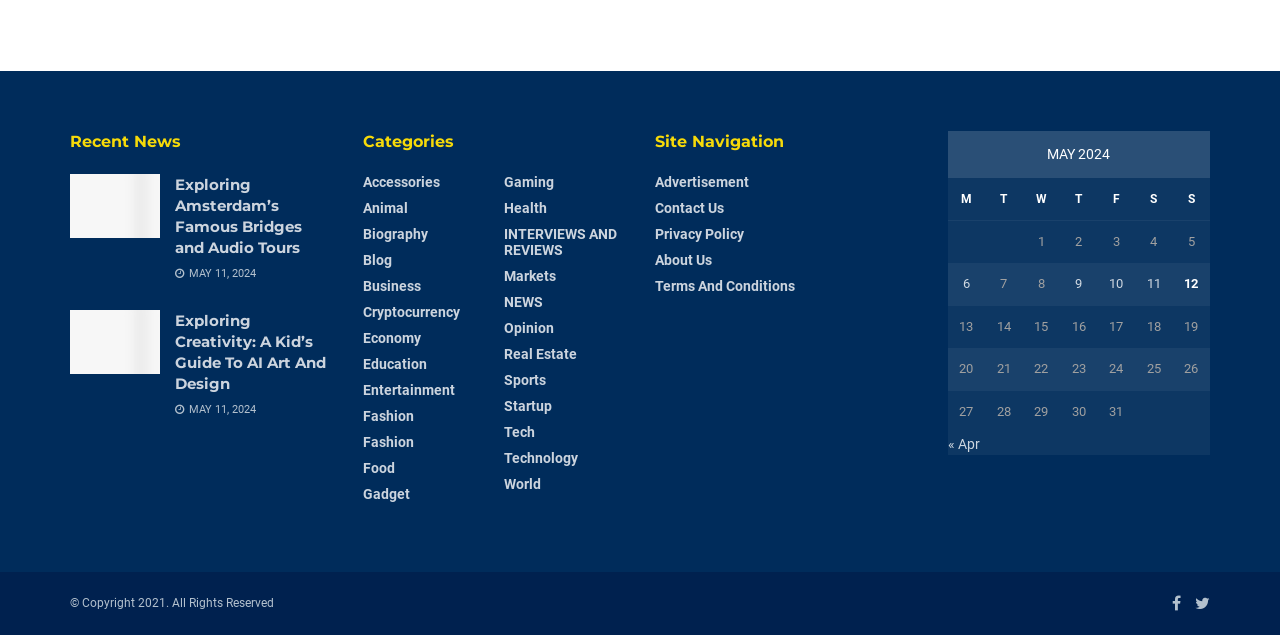Answer briefly with one word or phrase:
What is the purpose of the 'Site Navigation' section?

Navigation